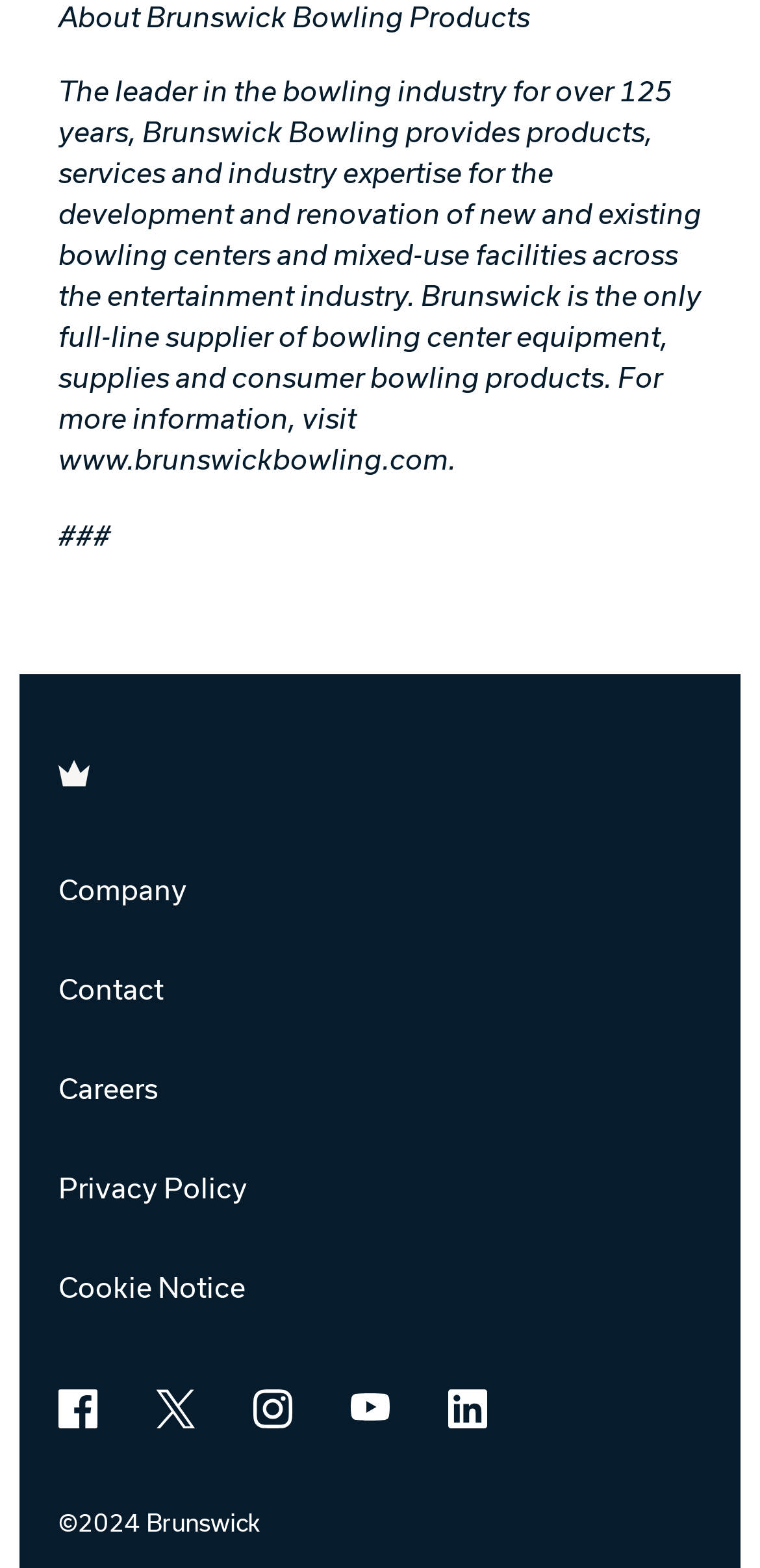Find the bounding box coordinates of the element's region that should be clicked in order to follow the given instruction: "View LinkedIn". The coordinates should consist of four float numbers between 0 and 1, i.e., [left, top, right, bottom].

[0.59, 0.887, 0.641, 0.907]